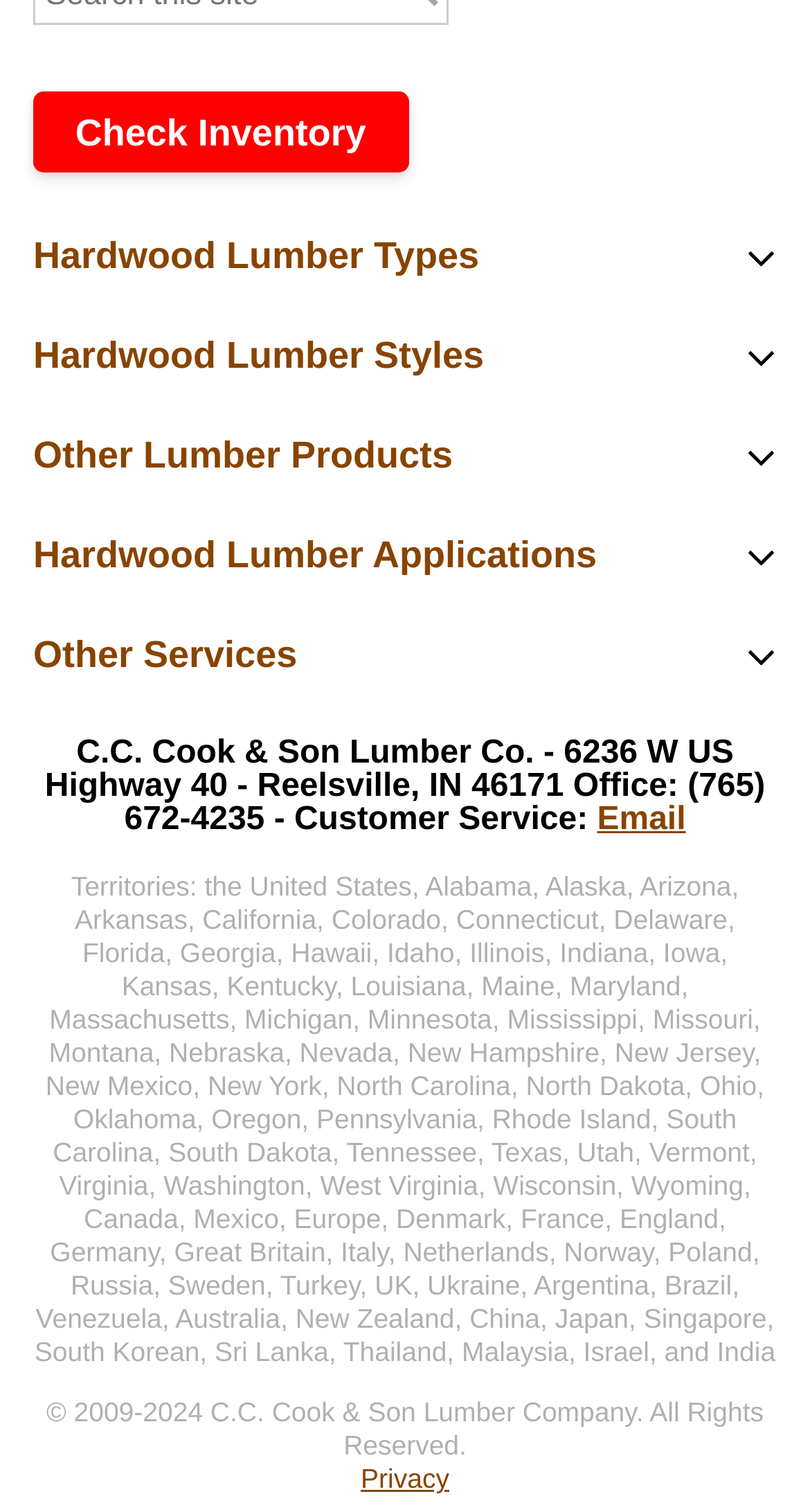Please find and report the bounding box coordinates of the element to click in order to perform the following action: "Explore Hardwood Lumber Types". The coordinates should be expressed as four float numbers between 0 and 1, in the format [left, top, right, bottom].

[0.041, 0.159, 0.959, 0.181]